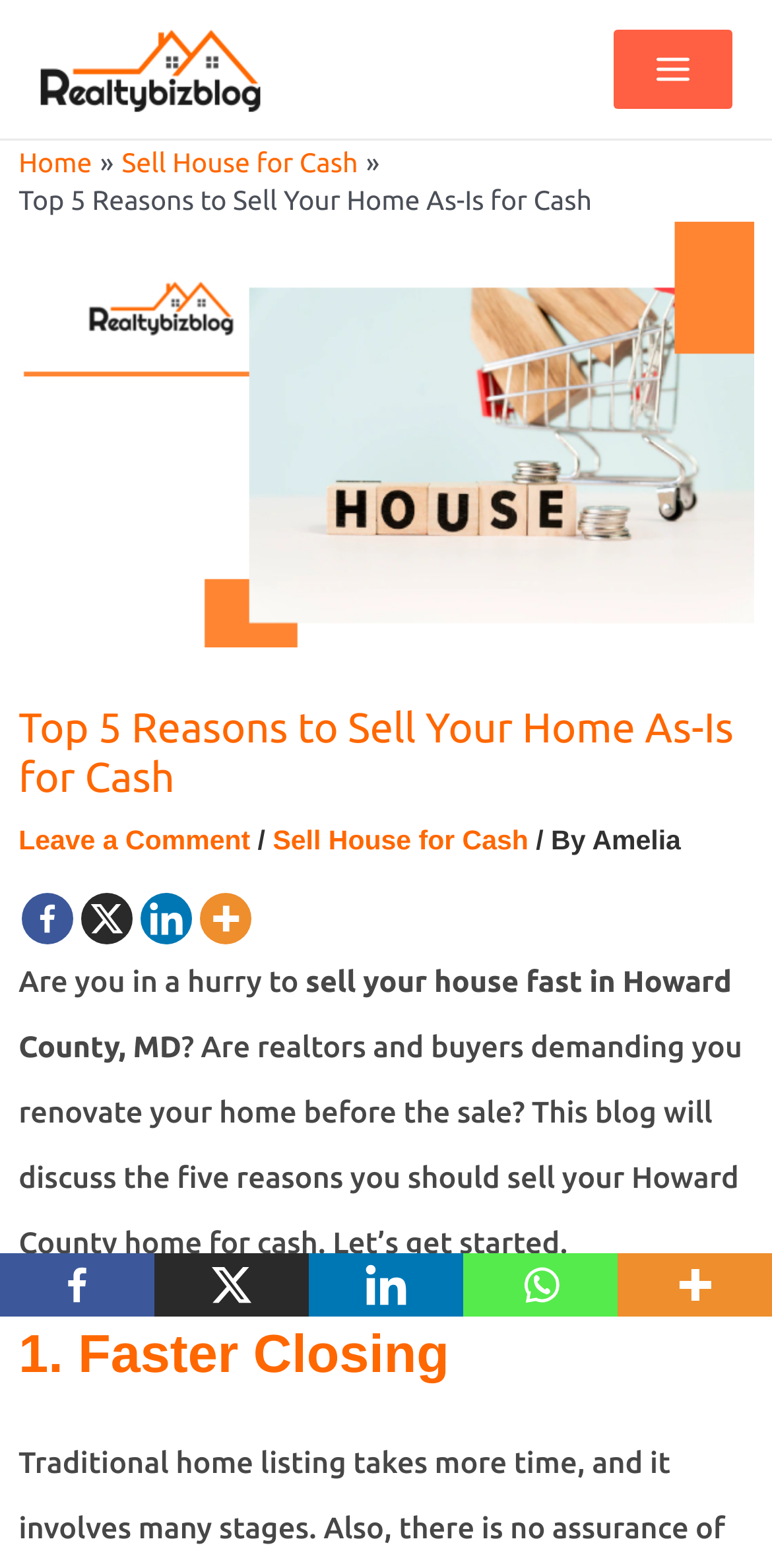Provide a one-word or short-phrase response to the question:
Who is the author of the blog post?

Amelia